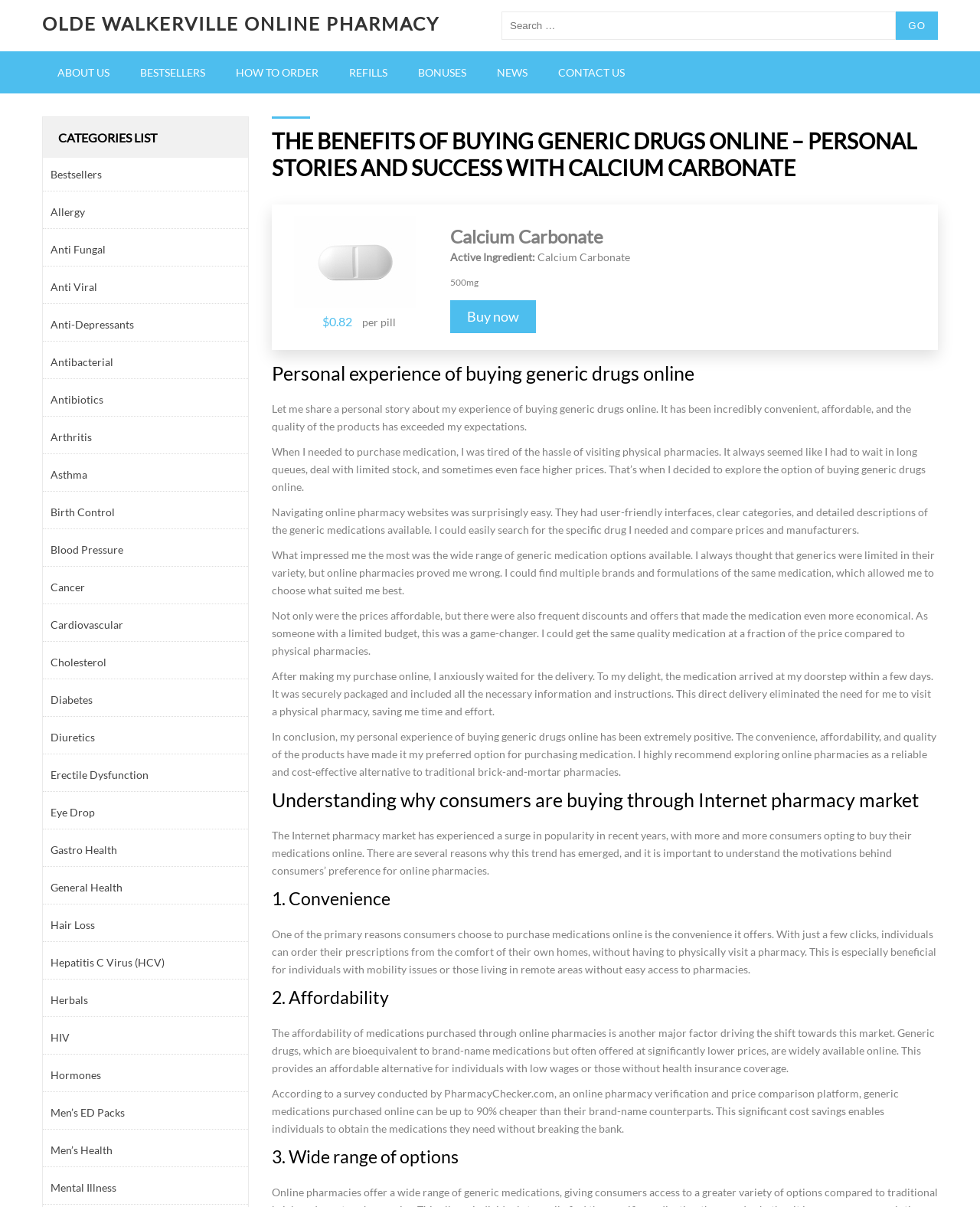Find and indicate the bounding box coordinates of the region you should select to follow the given instruction: "Go to the OLDE WALKERVILLE ONLINE PHARMACY website".

[0.043, 0.01, 0.448, 0.029]